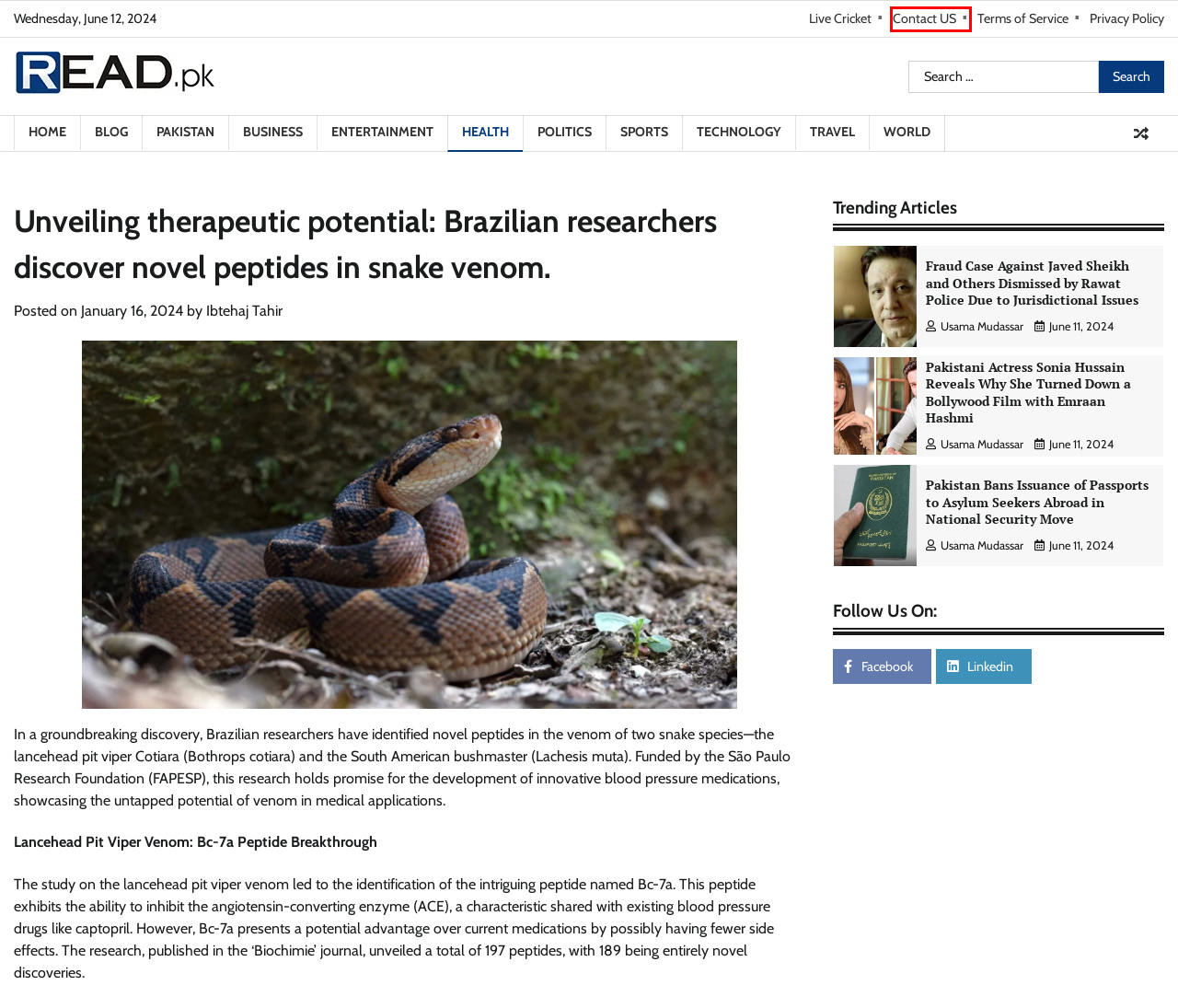Examine the webpage screenshot and identify the UI element enclosed in the red bounding box. Pick the webpage description that most accurately matches the new webpage after clicking the selected element. Here are the candidates:
A. Live Cricket - Read.pk
B. Contact US - Read.pk
C. Politics - Read.pk
D. Blog - Read.pk
E. Australia Clinches Fourth Under-19 Cricket World Cup Title with Victory over India - Read.pk
F. Sports - Read.pk
G. Business - Read.pk
H. Technology - Read.pk

B